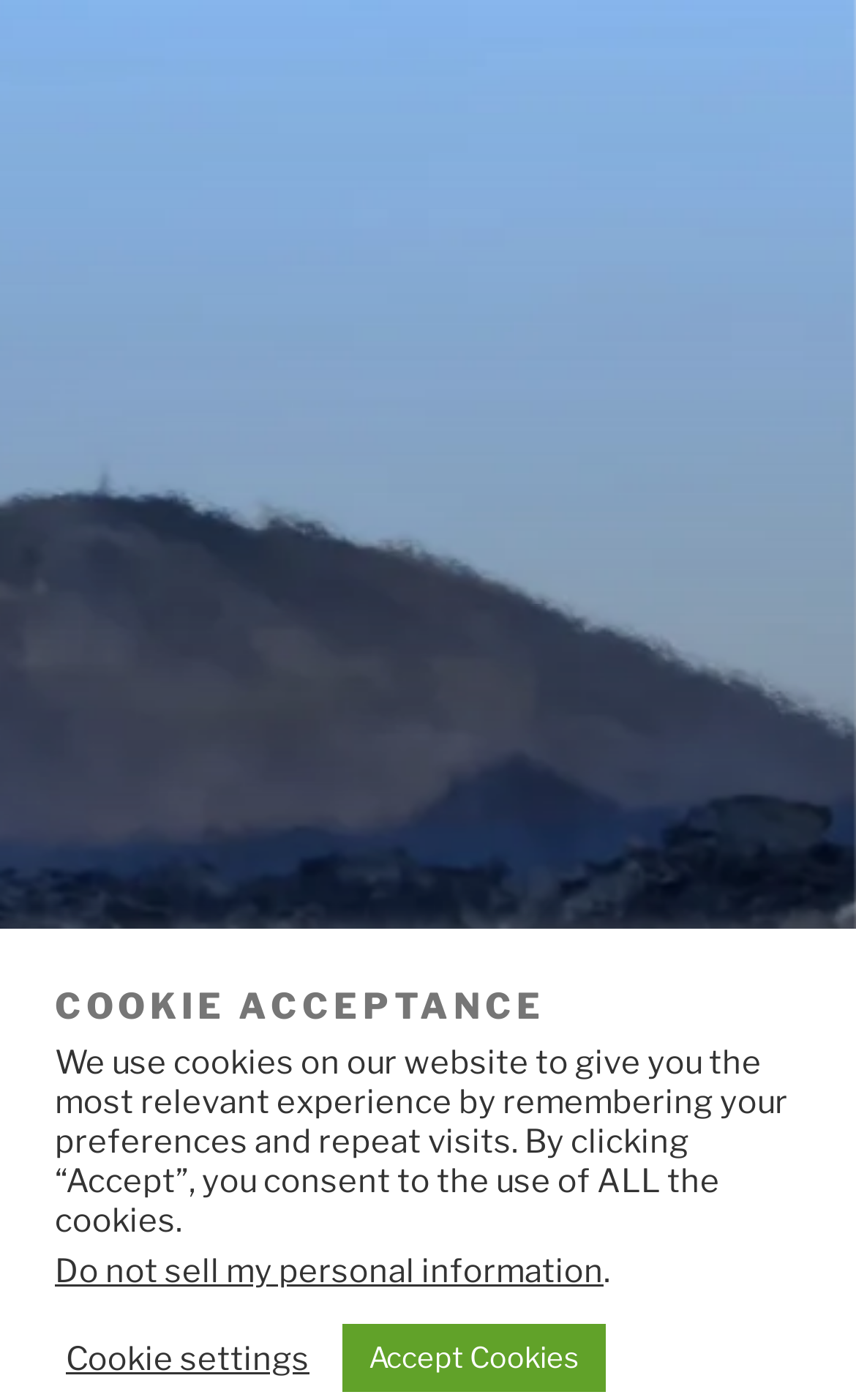Identify the bounding box of the HTML element described here: "Accept Cookies". Provide the coordinates as four float numbers between 0 and 1: [left, top, right, bottom].

[0.4, 0.946, 0.708, 0.994]